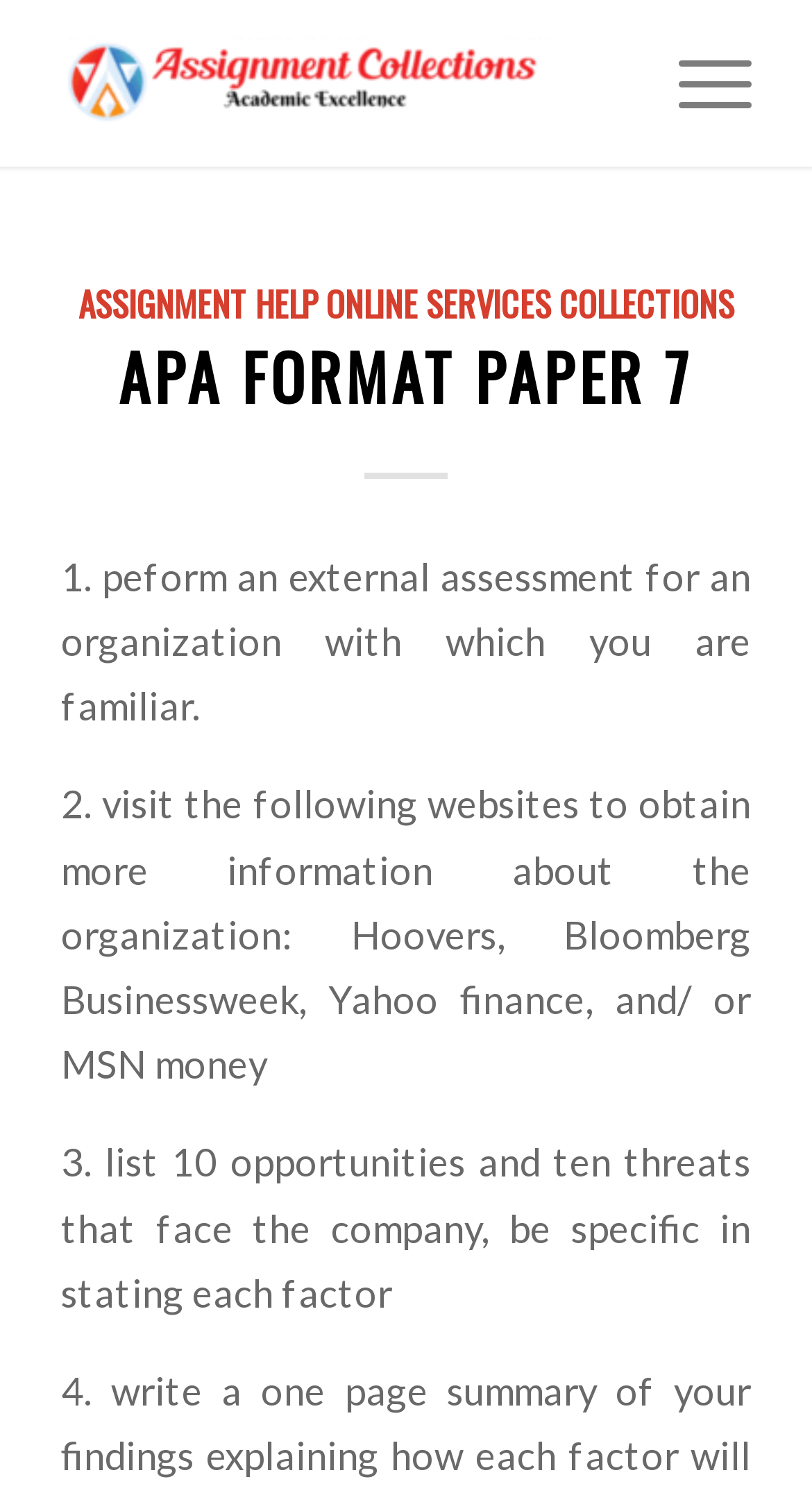Determine the bounding box for the described UI element: "Assignment Help Online Services Collections".

[0.096, 0.185, 0.904, 0.22]